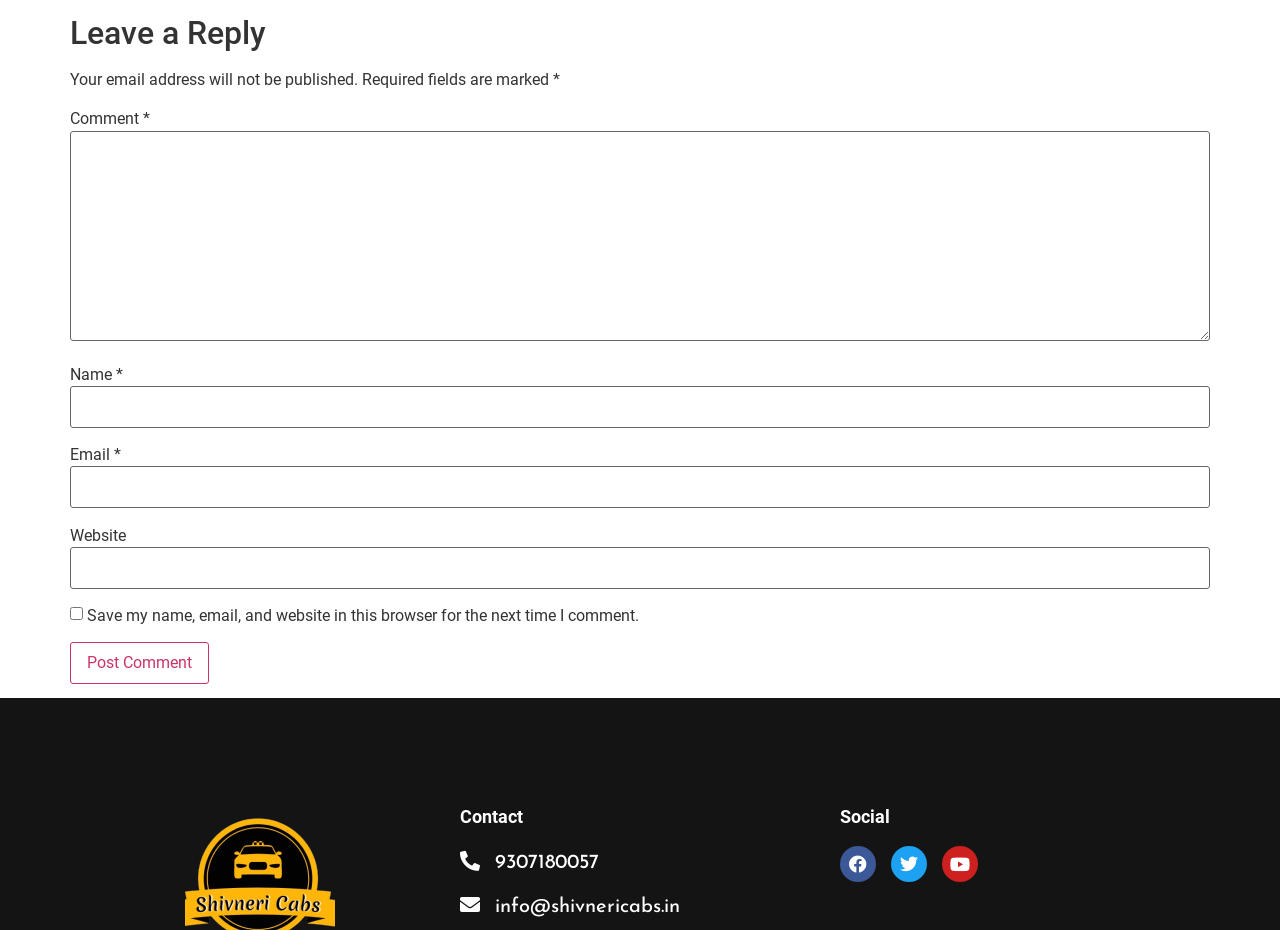Please identify the bounding box coordinates of the region to click in order to complete the given instruction: "Leave a comment". The coordinates should be four float numbers between 0 and 1, i.e., [left, top, right, bottom].

[0.055, 0.14, 0.945, 0.366]